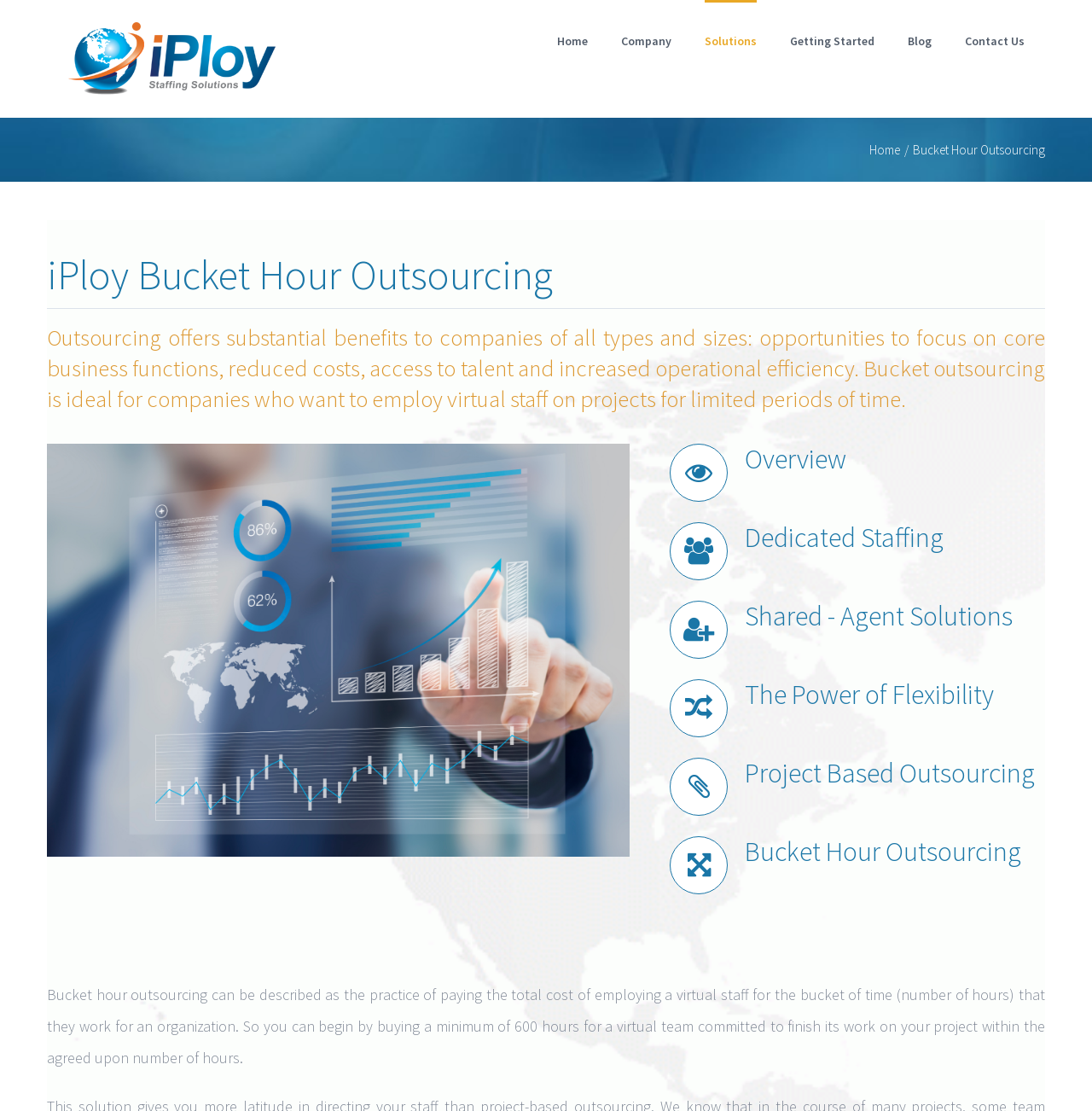Please specify the bounding box coordinates of the area that should be clicked to accomplish the following instruction: "Click the Contact Us link". The coordinates should consist of four float numbers between 0 and 1, i.e., [left, top, right, bottom].

None